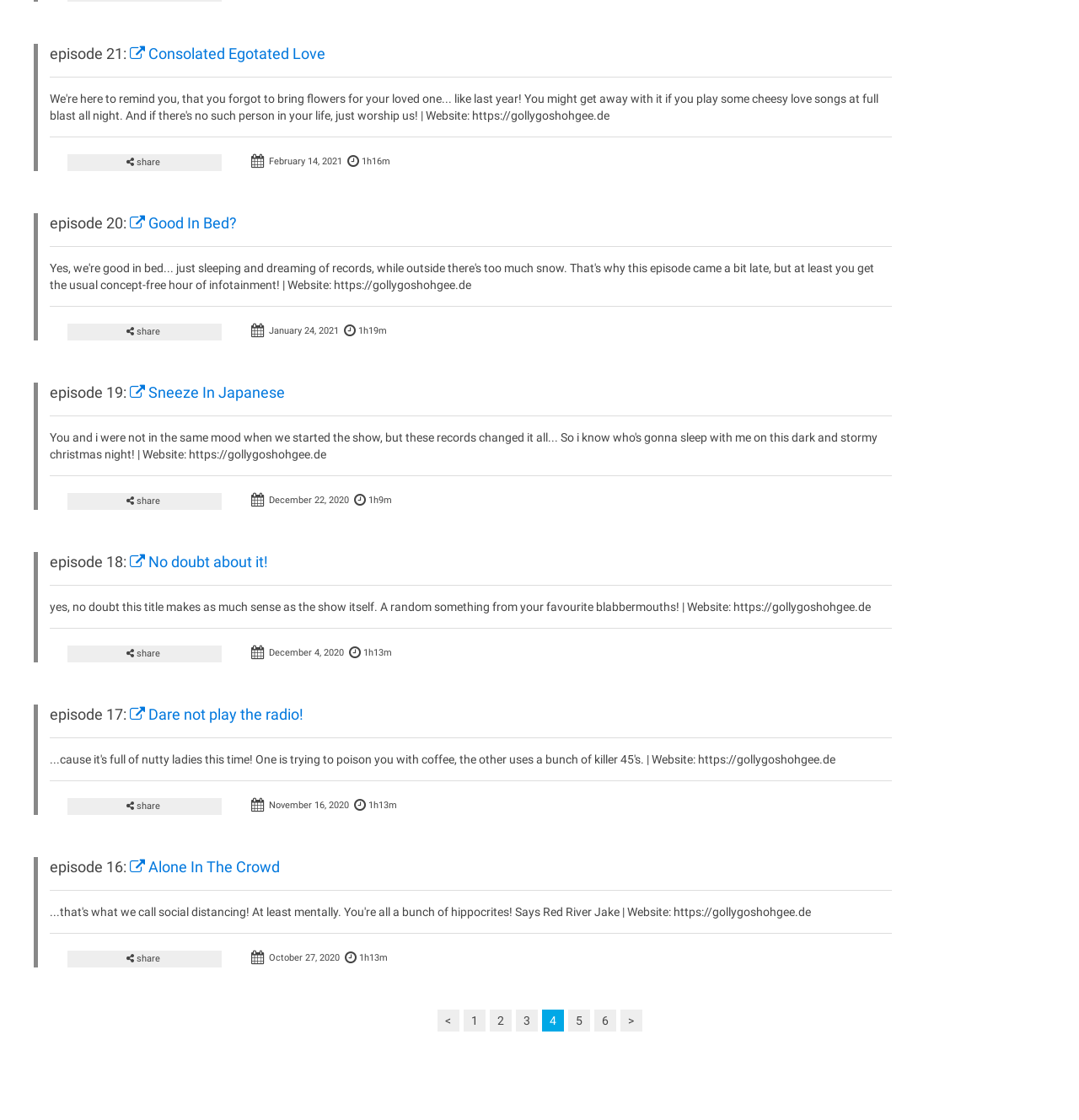Give a one-word or one-phrase response to the question: 
How many episodes are listed on this webpage?

5